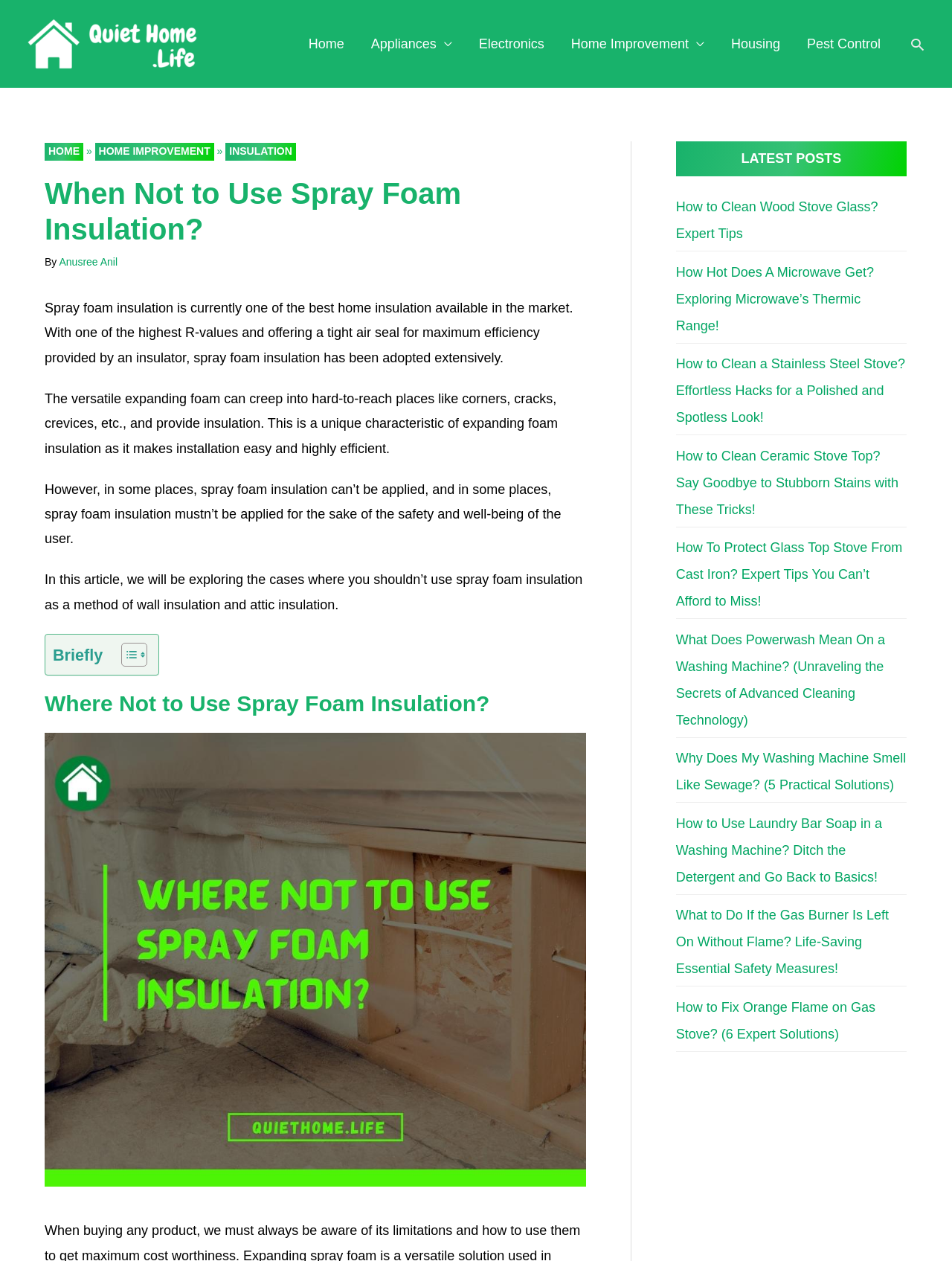Please specify the coordinates of the bounding box for the element that should be clicked to carry out this instruction: "Search for something using the search icon link". The coordinates must be four float numbers between 0 and 1, formatted as [left, top, right, bottom].

[0.955, 0.028, 0.973, 0.042]